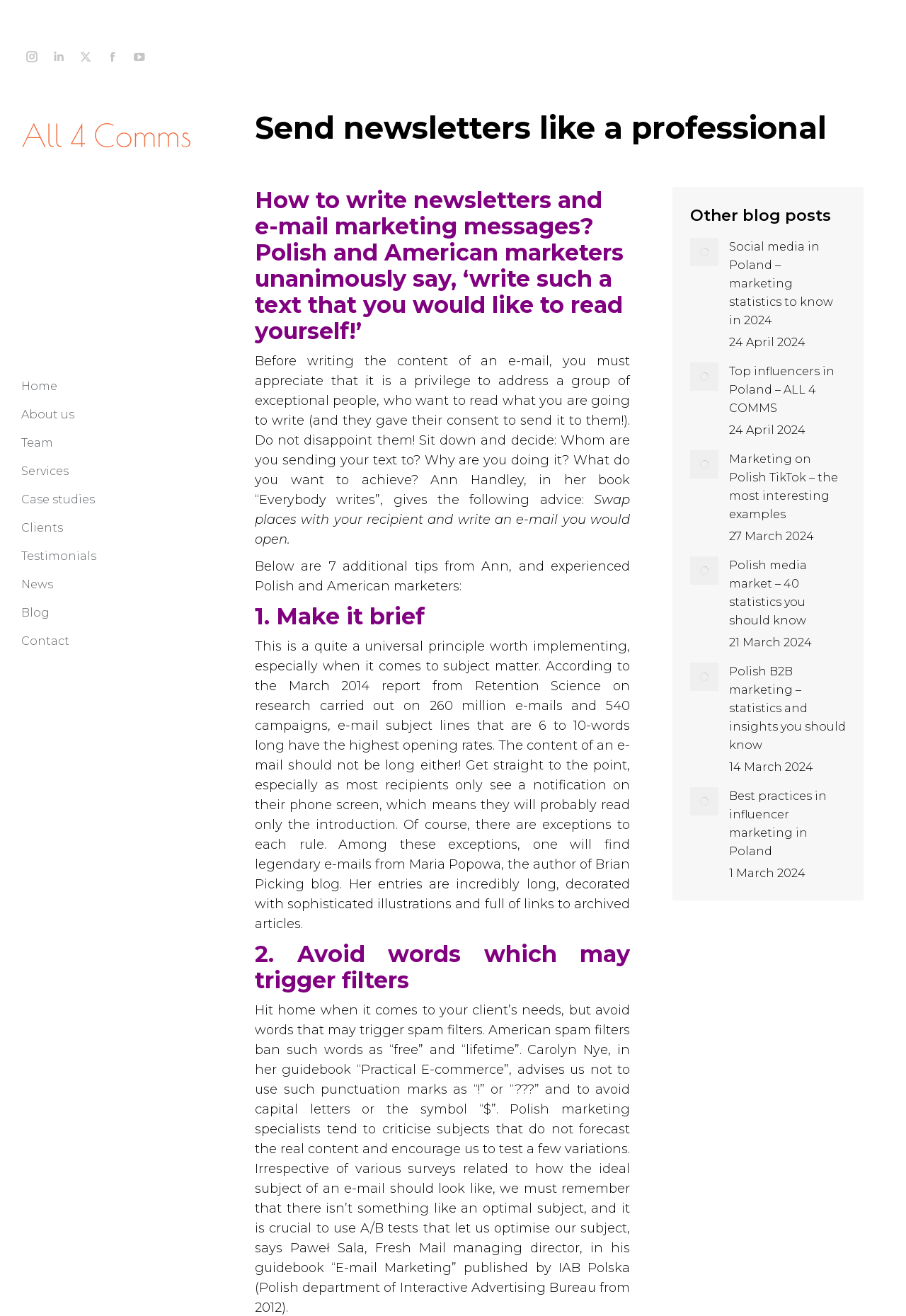Determine the primary headline of the webpage.

Send newsletters like a professional